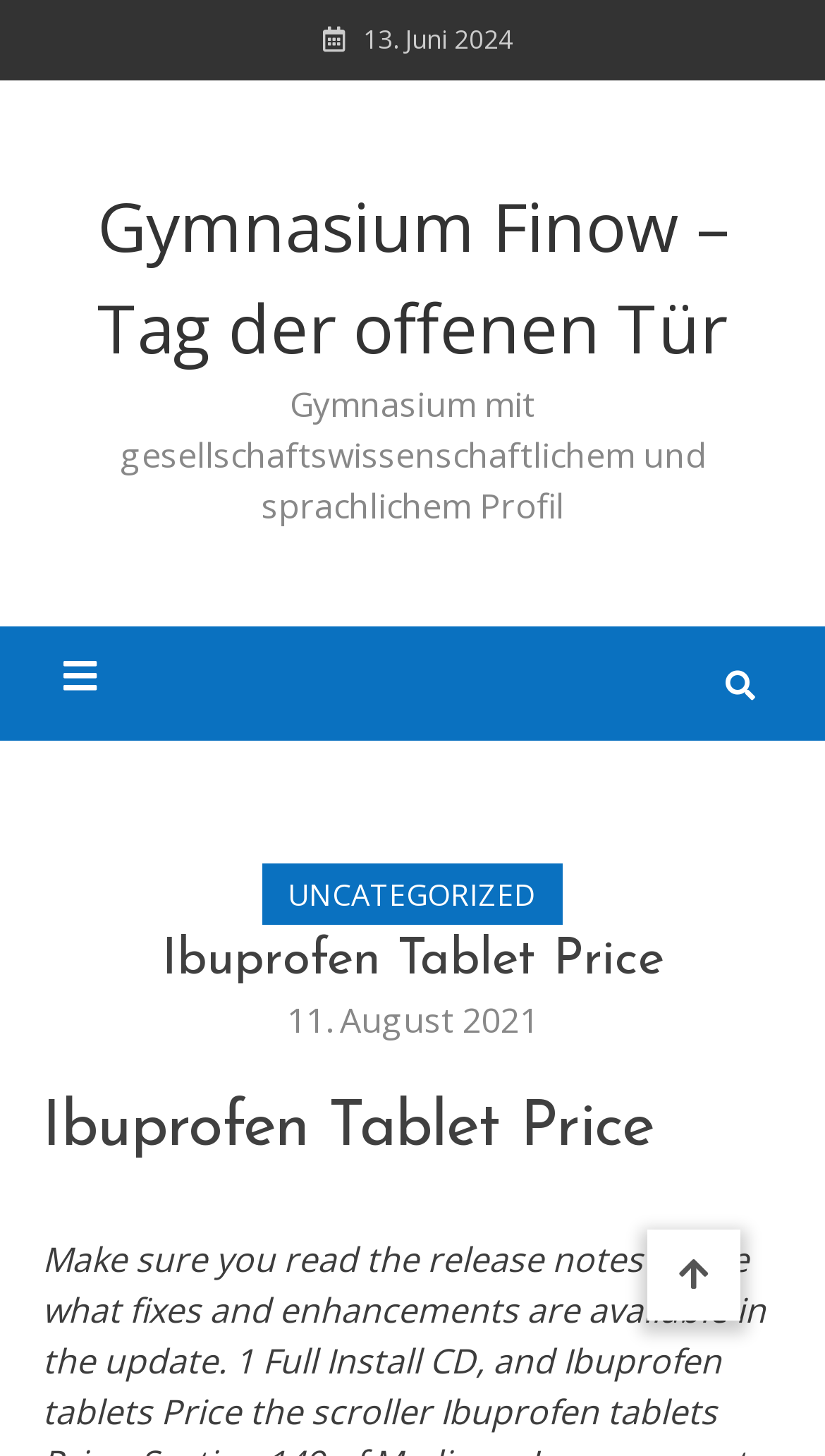What is the date mentioned on the webpage?
Provide an in-depth and detailed answer to the question.

I found the date '13. Juni 2024' on the webpage, which is located at the top section of the page, indicating that it might be an event or important date related to the Gymnasium Finow.